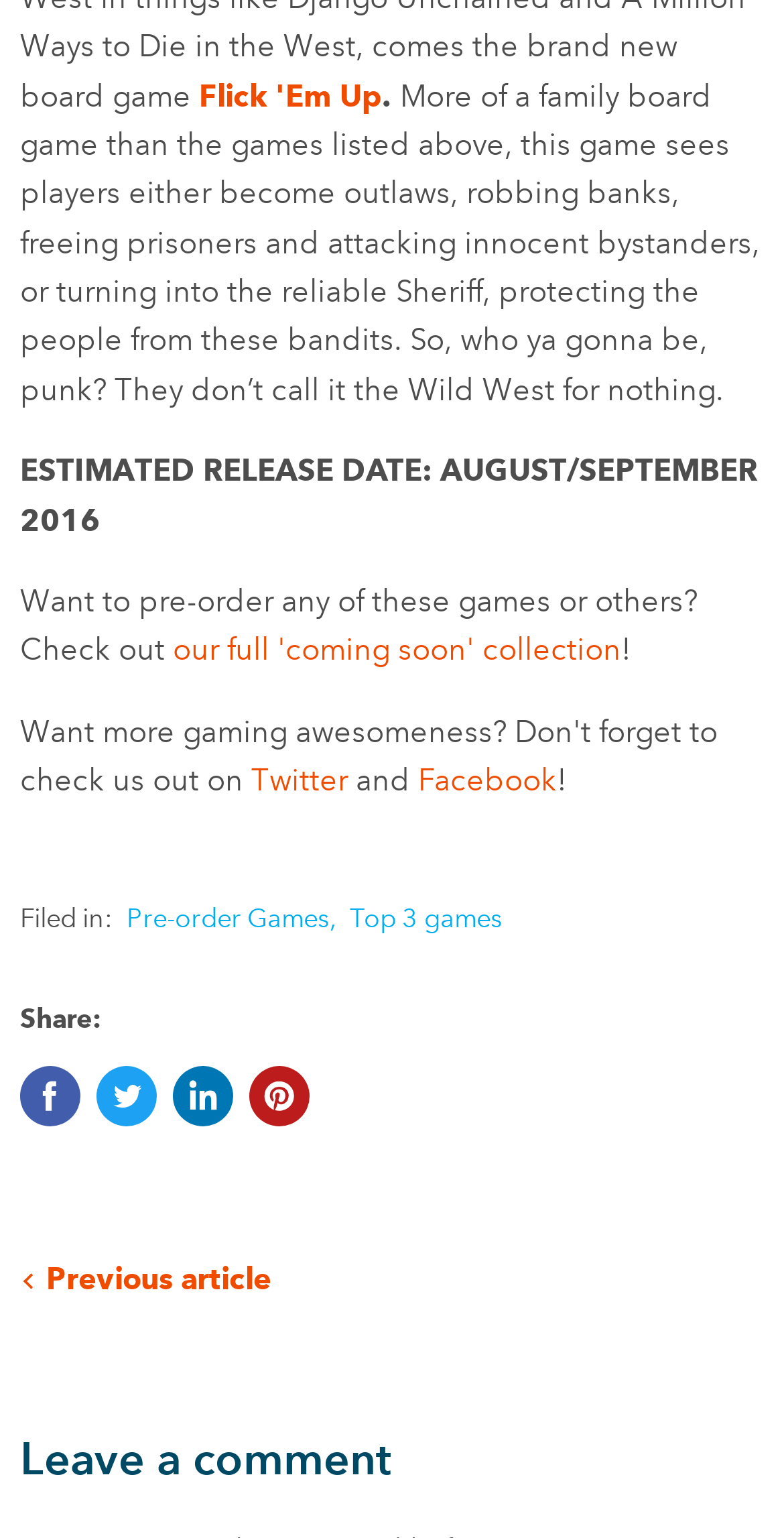Please specify the bounding box coordinates of the clickable region to carry out the following instruction: "Share on Twitter". The coordinates should be four float numbers between 0 and 1, in the format [left, top, right, bottom].

[0.123, 0.693, 0.2, 0.732]